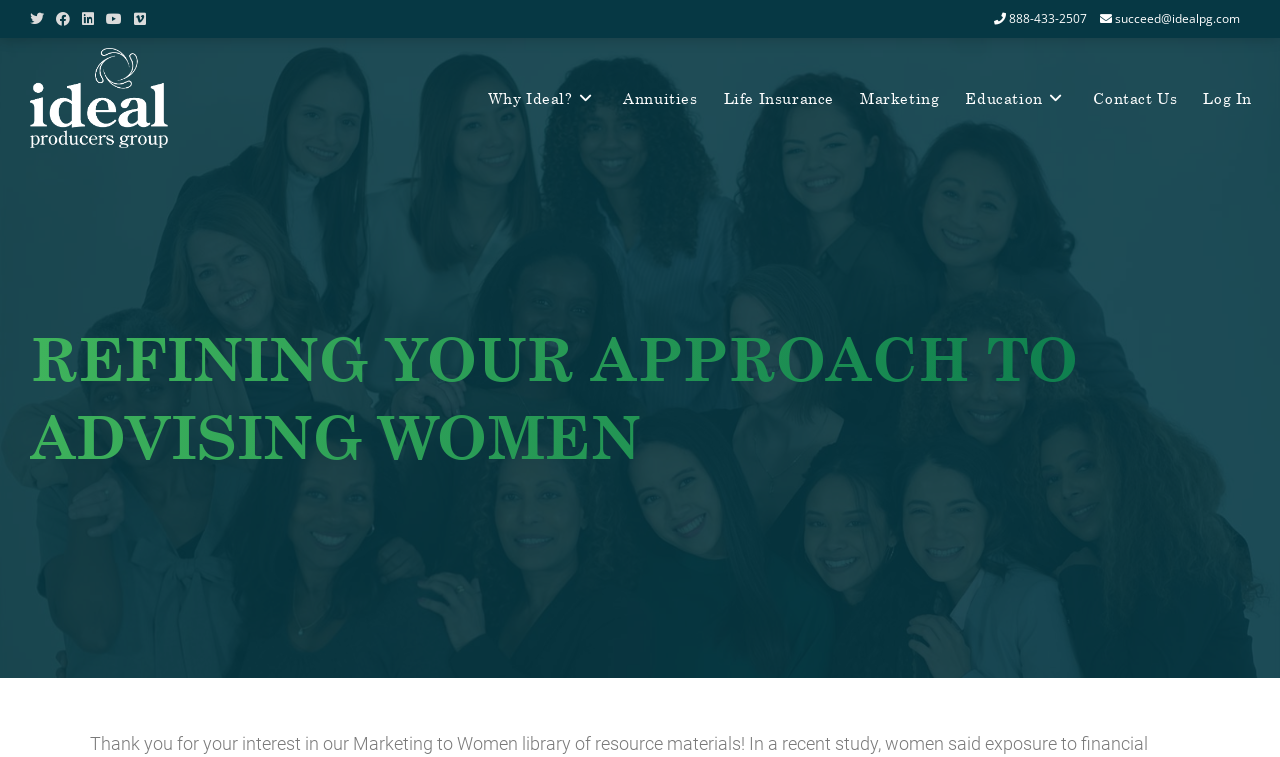Could you specify the bounding box coordinates for the clickable section to complete the following instruction: "Visit Facebook page"?

[0.039, 0.012, 0.059, 0.038]